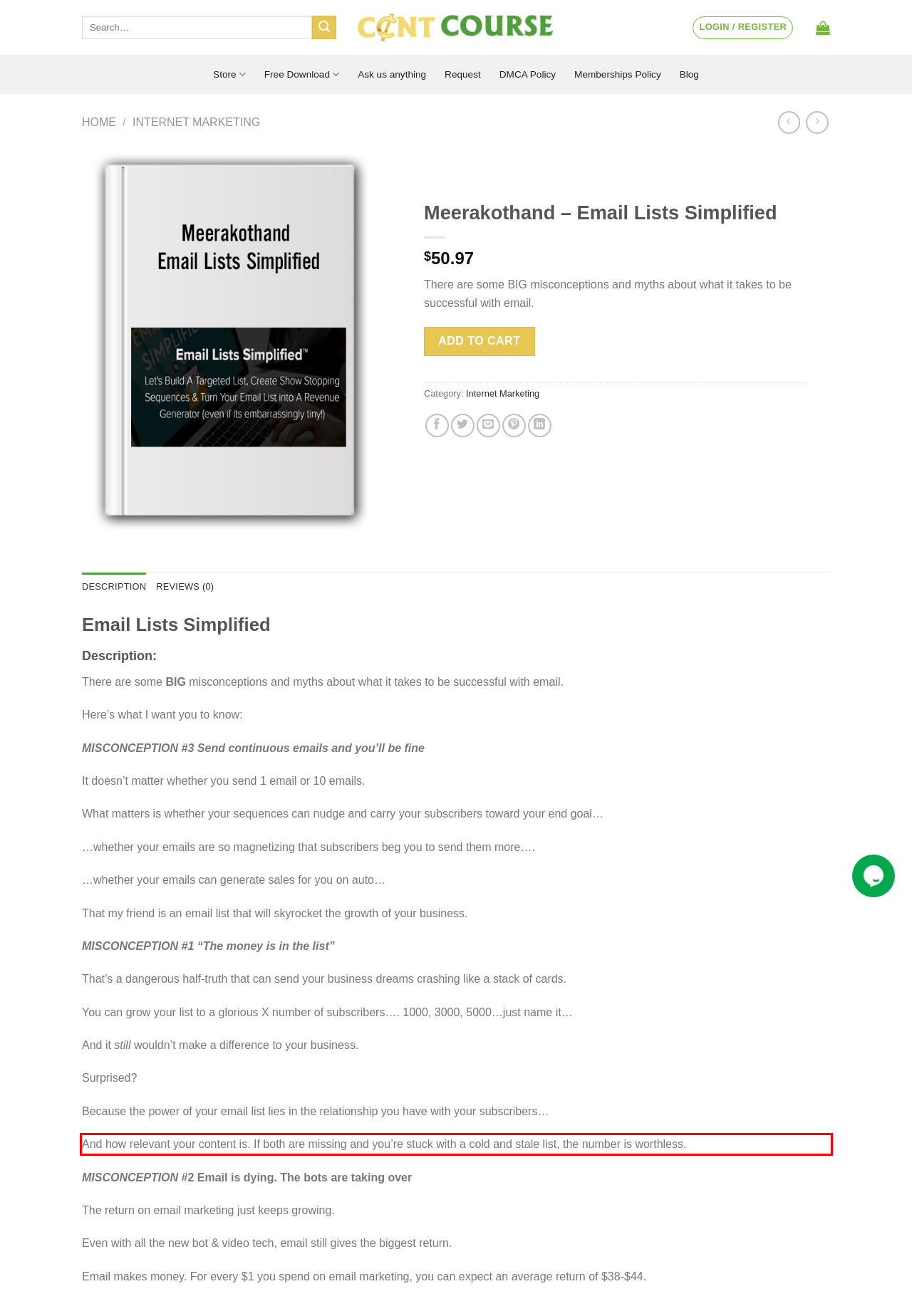Please analyze the screenshot of a webpage and extract the text content within the red bounding box using OCR.

And how relevant your content is. If both are missing and you’re stuck with a cold and stale list, the number is worthless.